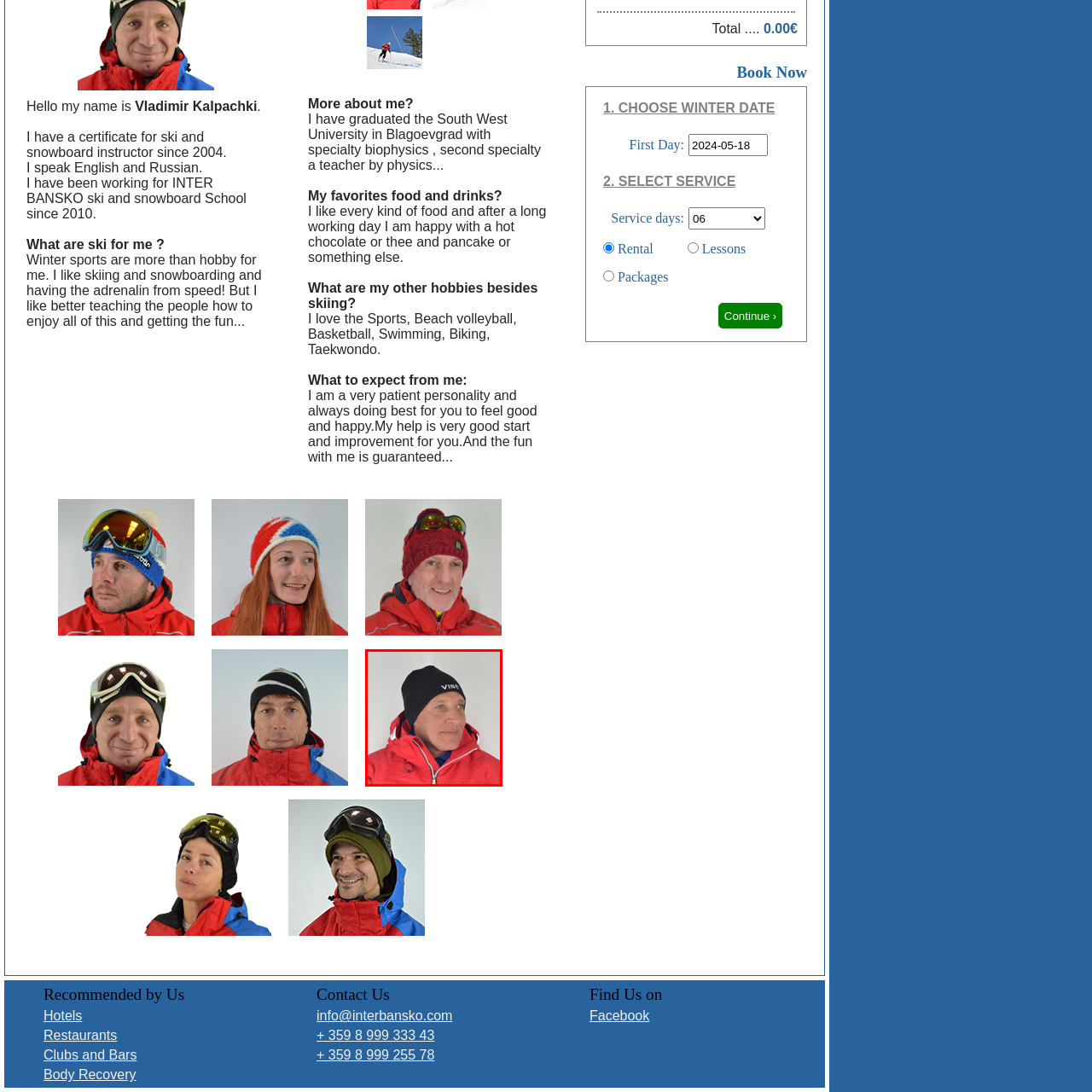Analyze the image highlighted by the red bounding box and give a one-word or phrase answer to the query: What is written on the ski instructor's beanie?

VISIT